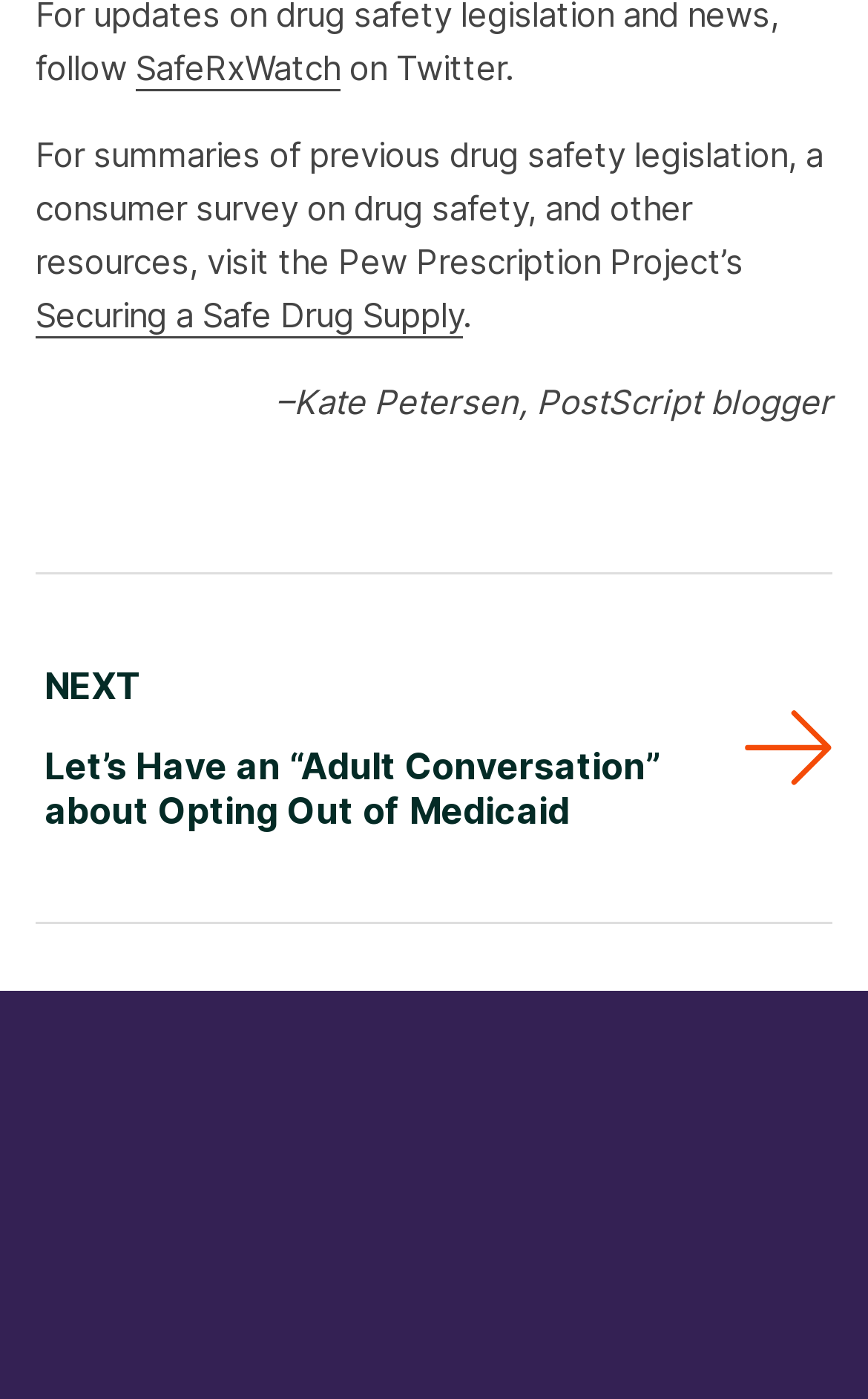What is the purpose of the webpage?
Provide an in-depth answer to the question, covering all aspects.

The purpose of the webpage is mentioned in the static text element 'Let’s unite for health justice. Together, we’ll work toward a more just and equitable health system.' with bounding box coordinates [0.041, 0.892, 0.905, 0.96].